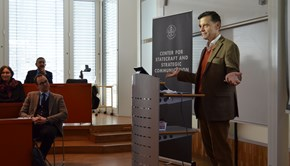Provide a thorough description of the image, including all visible elements.

In a scholarly setting, a speaker is engaging an attentive audience during a presentation organized by the Center for Statecraft and Strategic Communication. The speaker, dressed in a brown suit with a burnt orange sweater underneath, gestures expressively as he shares insights, likely on topics related to statecraft and security. Behind him, a large banner prominently displays the center's name, creating a formal backdrop for the event. Seated in the foreground, an audience of professionals and students appears engaged, with some taking notes or listening intently to the discussion. The room is bright, featuring large windows that allow natural light to enhance the atmosphere of learning and dialogue.